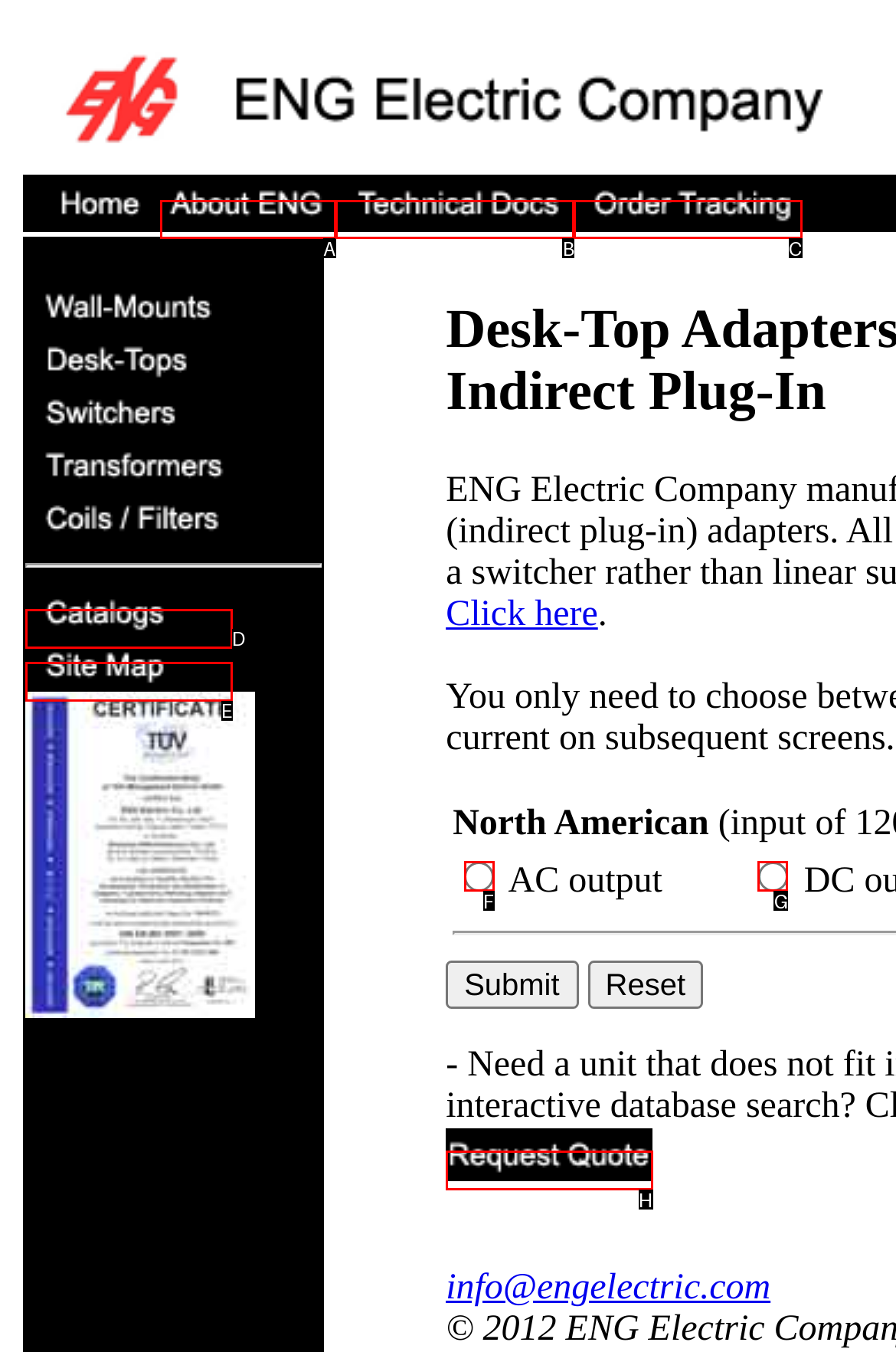Based on the description alt="Download ENG catalogs (pdfs)" name="catalog", identify the most suitable HTML element from the options. Provide your answer as the corresponding letter.

D